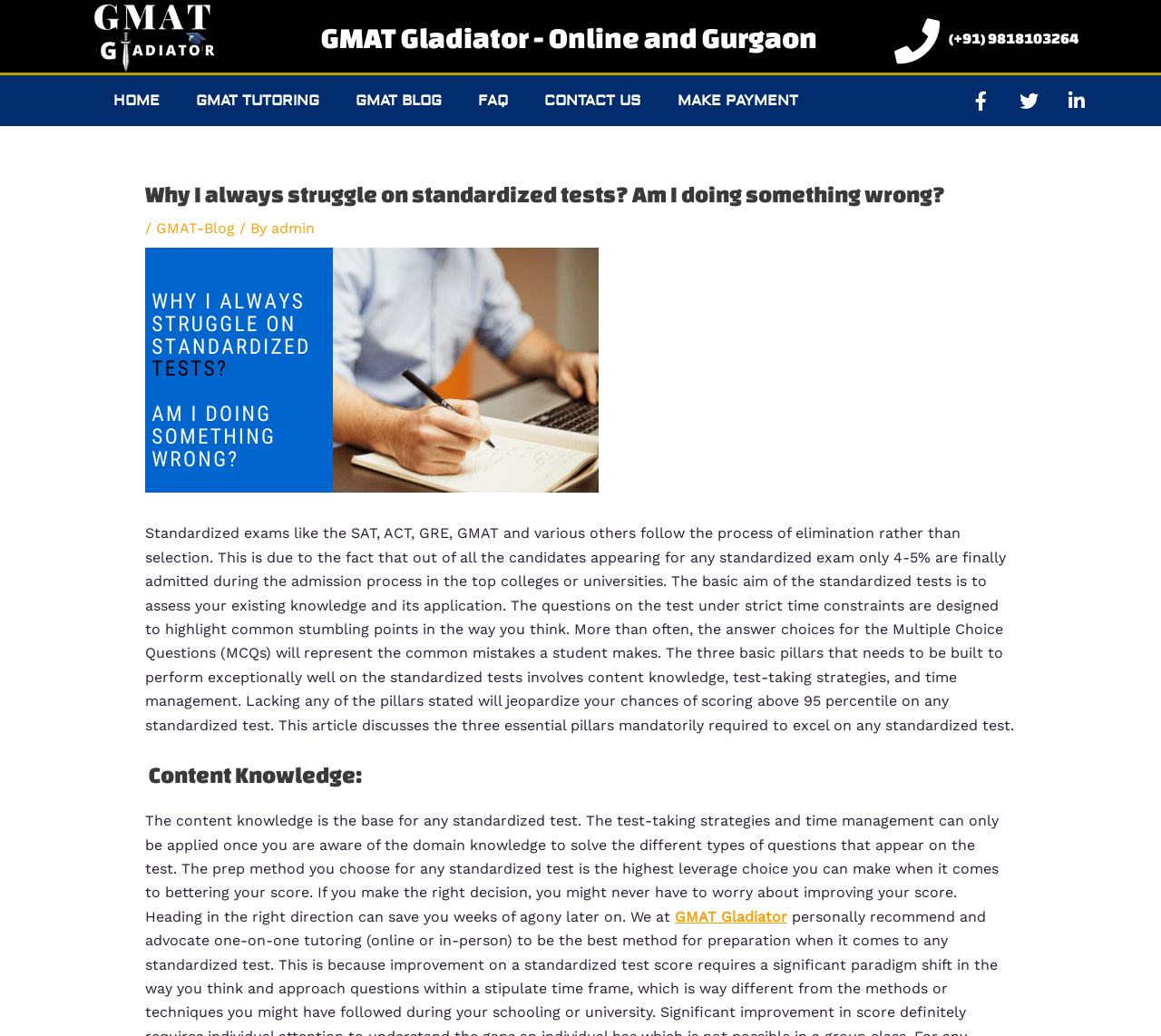Identify and provide the text of the main header on the webpage.

Why I always struggle on standardized tests? Am I doing something wrong?